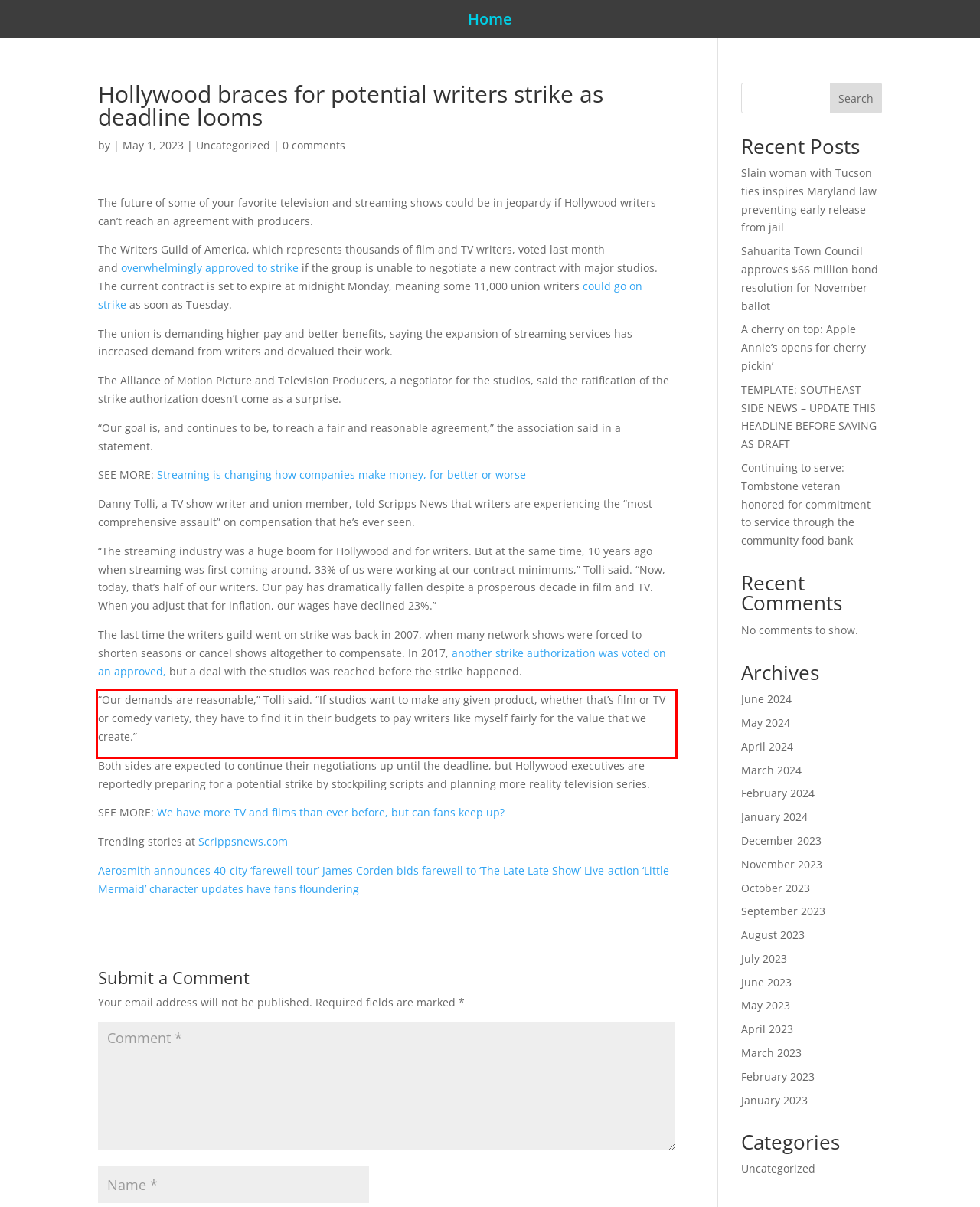You have a screenshot of a webpage with a red bounding box. Identify and extract the text content located inside the red bounding box.

“Our demands are reasonable,” Tolli said. “If studios want to make any given product, whether that’s film or TV or comedy variety, they have to find it in their budgets to pay writers like myself fairly for the value that we create.”